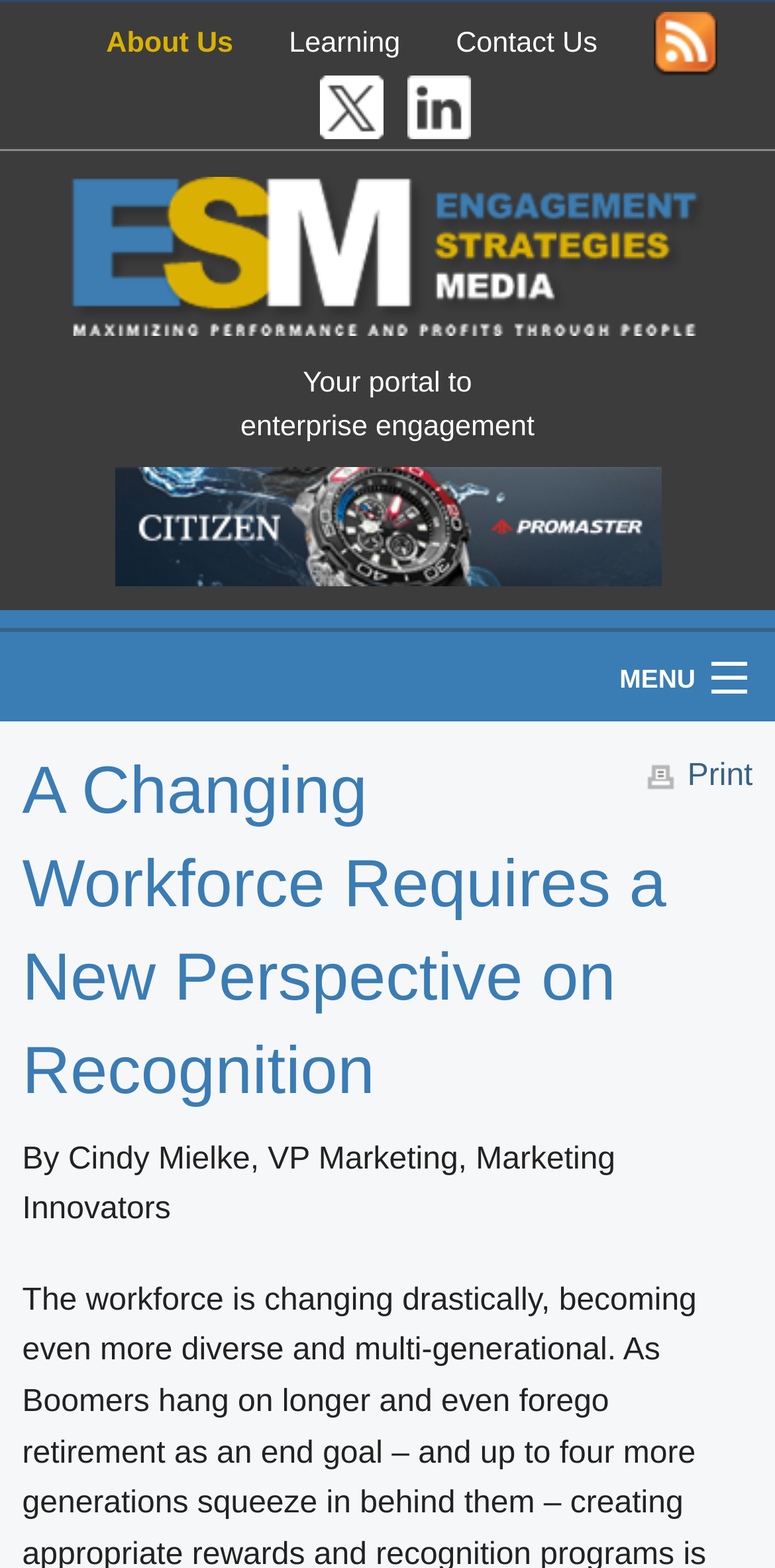Is there a search function on the page?
From the image, respond with a single word or phrase.

Yes